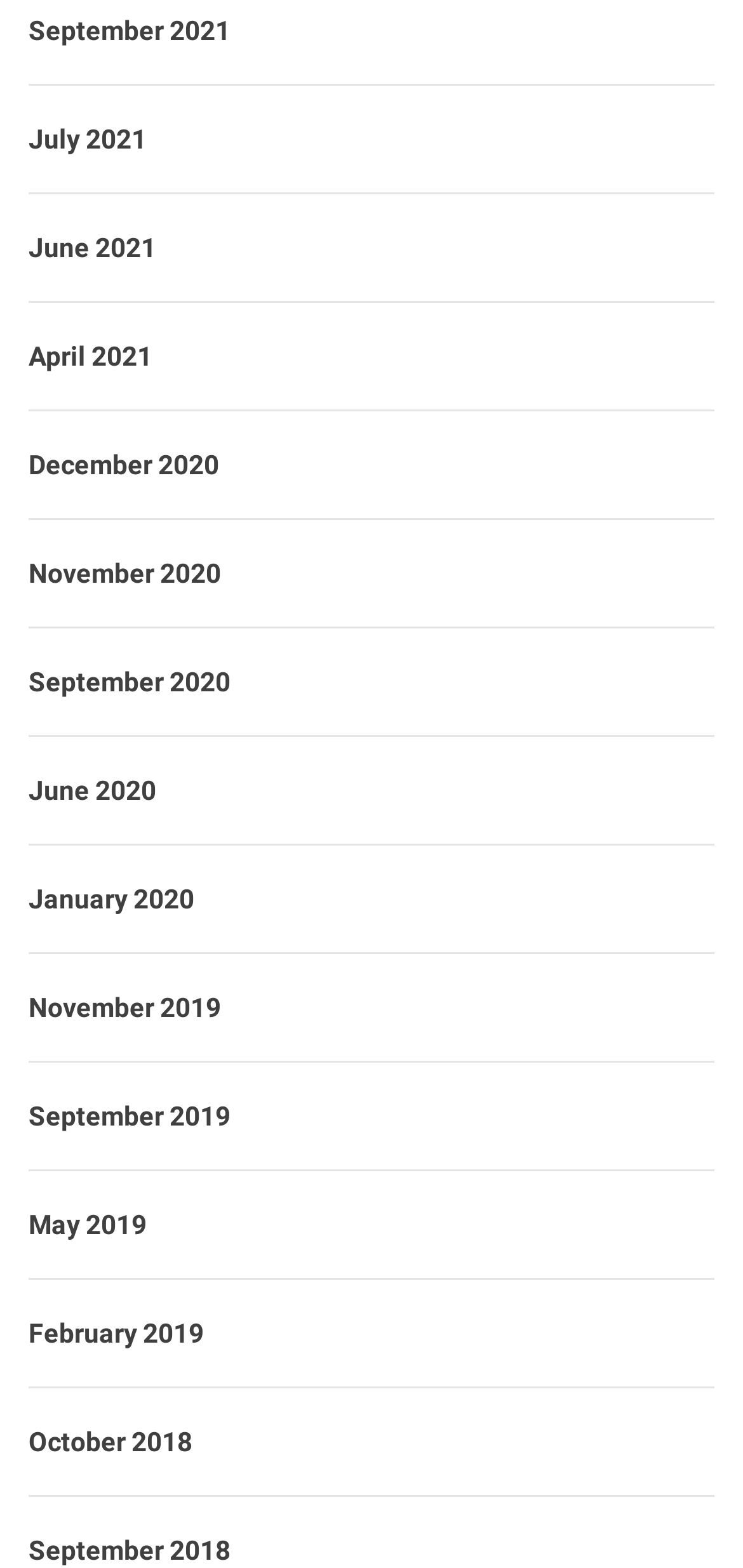Utilize the details in the image to thoroughly answer the following question: What is the latest month and year available on this webpage?

I looked at the list of links on the webpage and found that the latest month and year available is September 2021, which is the first link from the top.